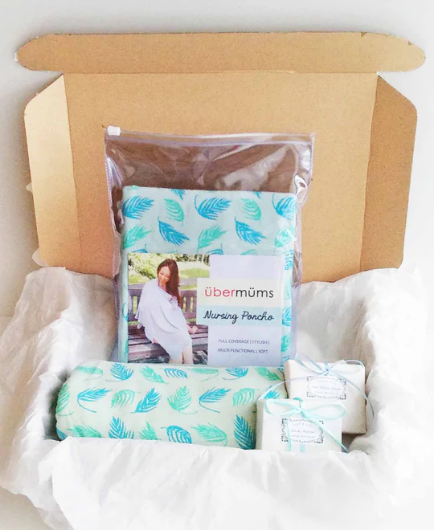Provide a one-word or short-phrase answer to the question:
What is the color of the ribbon on the soap bars?

light blue